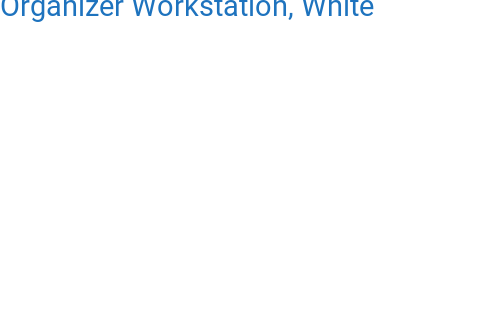Describe all the visual components present in the image.

The image features the Tribesigns Industrial Kitchen Baker's Rack, a versatile and stylish addition for any kitchen or dining area. This five-tier unit boasts an industrial design with a robust metal frame and wooden shelves, providing not only functionality but also a rustic aesthetic. It includes six hooks for hanging utensils, maximizing vertical space and organization. The description highlights its multi-purpose utility—serving as a kitchen rack, bookshelf, or spice organizer—and emphasizes easy assembly within approximately 20 minutes for two people. The sturdy construction ensures durability, with a weight capacity of up to 253 lbs, making it an ideal choice for those looking to enhance their kitchen storage and workspace.